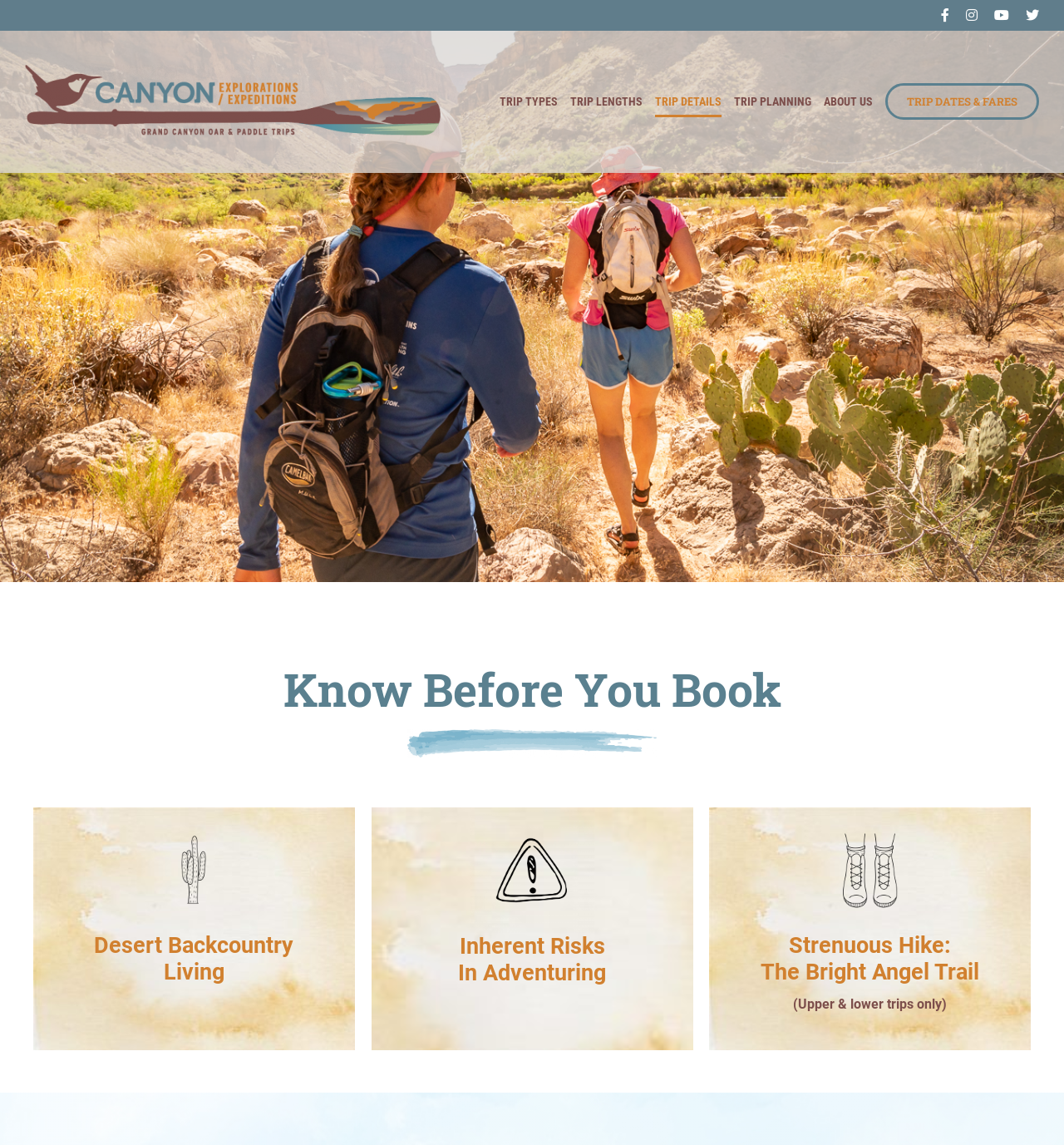Identify the bounding box coordinates of the region that needs to be clicked to carry out this instruction: "Check Inherent Risks In Adventuring". Provide these coordinates as four float numbers ranging from 0 to 1, i.e., [left, top, right, bottom].

[0.357, 0.815, 0.643, 0.862]